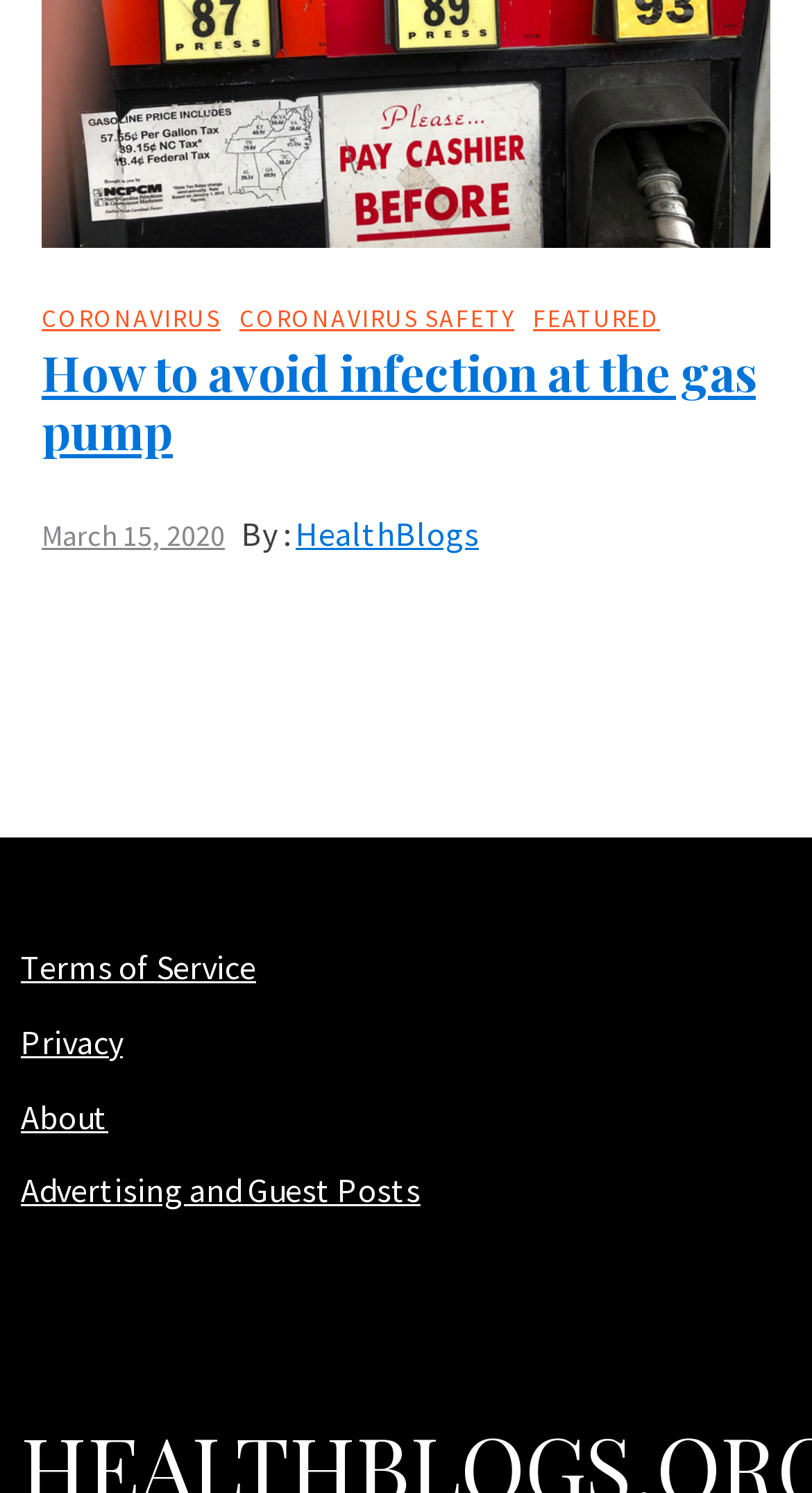Identify the bounding box of the UI element that matches this description: "Advertising and Guest Posts".

[0.026, 0.783, 0.518, 0.811]